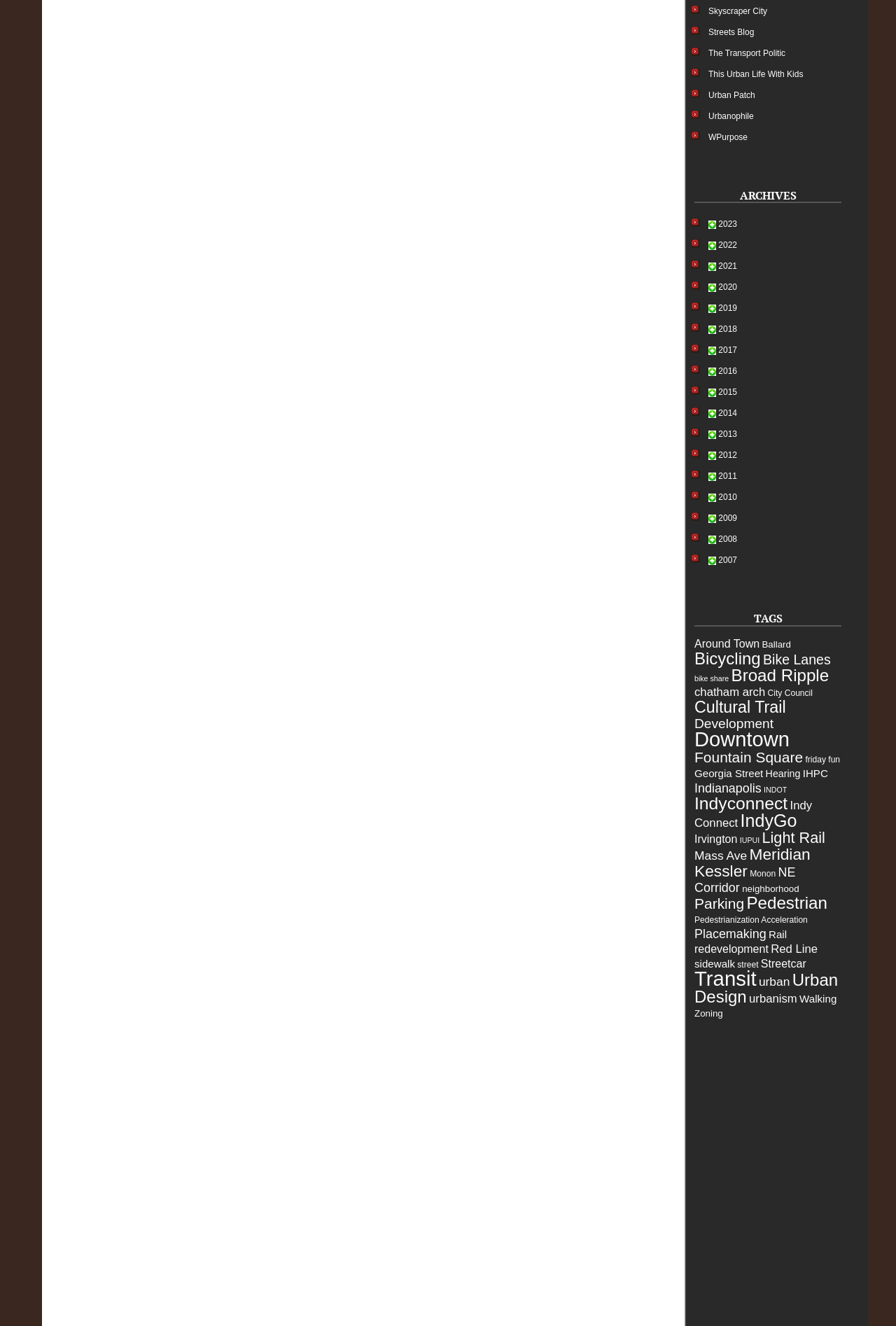Return the bounding box coordinates of the UI element that corresponds to this description: "LINKS". The coordinates must be given as four float numbers in the range of 0 and 1, [left, top, right, bottom].

None